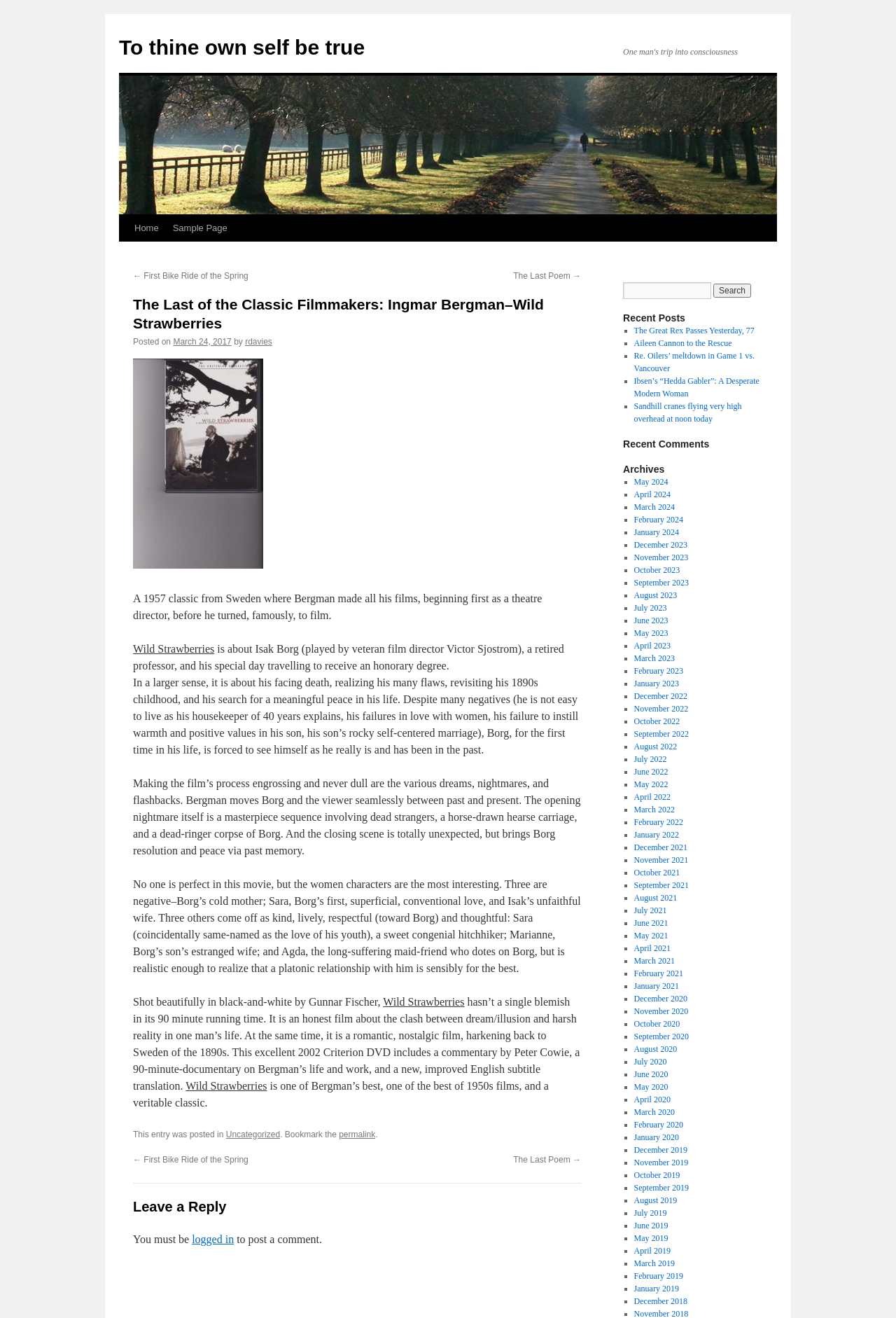Please locate the clickable area by providing the bounding box coordinates to follow this instruction: "Read the recent post 'The Great Rex Passes Yesterday, 77'".

[0.707, 0.247, 0.842, 0.255]